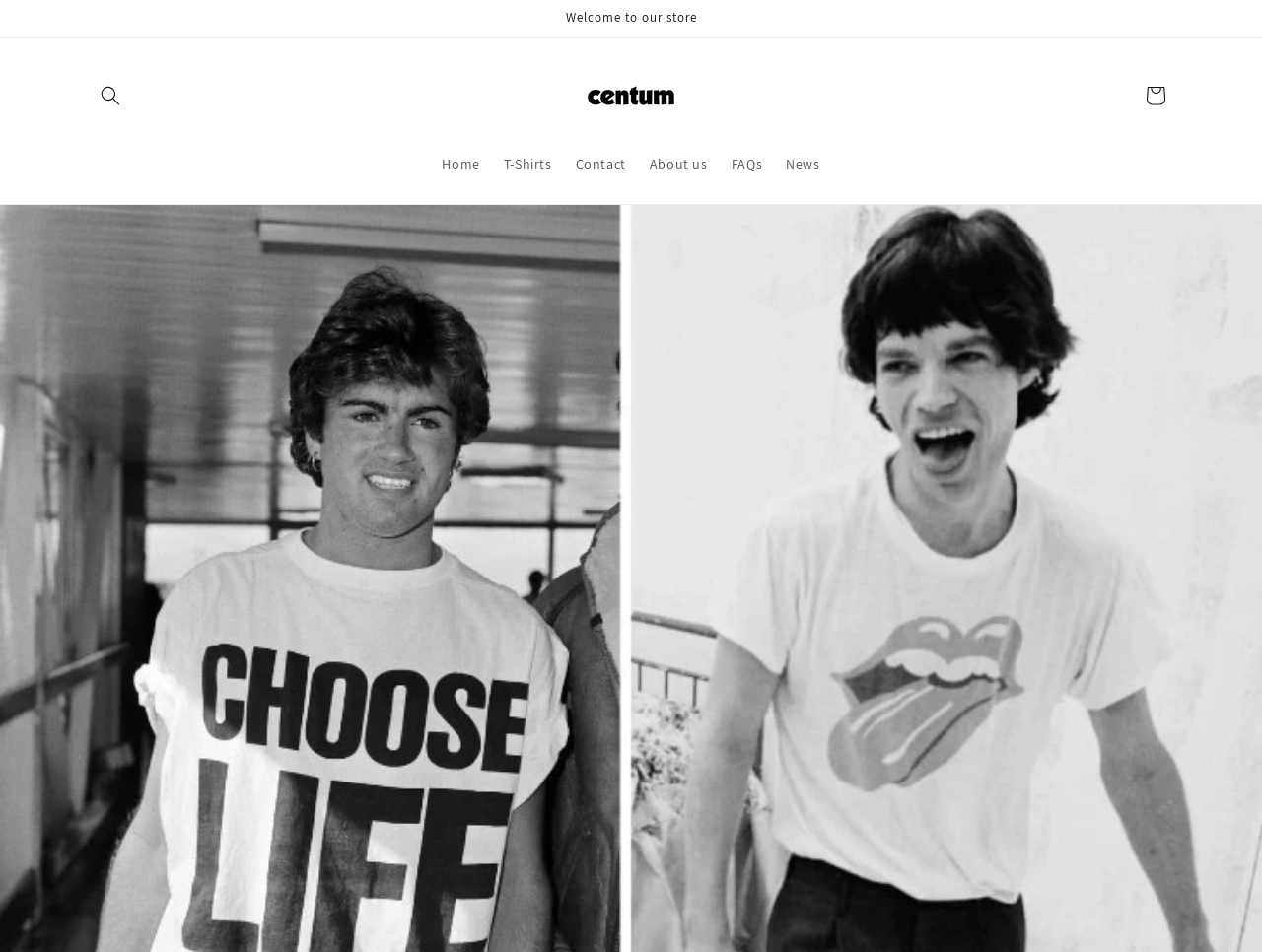Please identify the bounding box coordinates of the clickable area that will fulfill the following instruction: "Search for something". The coordinates should be in the format of four float numbers between 0 and 1, i.e., [left, top, right, bottom].

[0.07, 0.077, 0.105, 0.123]